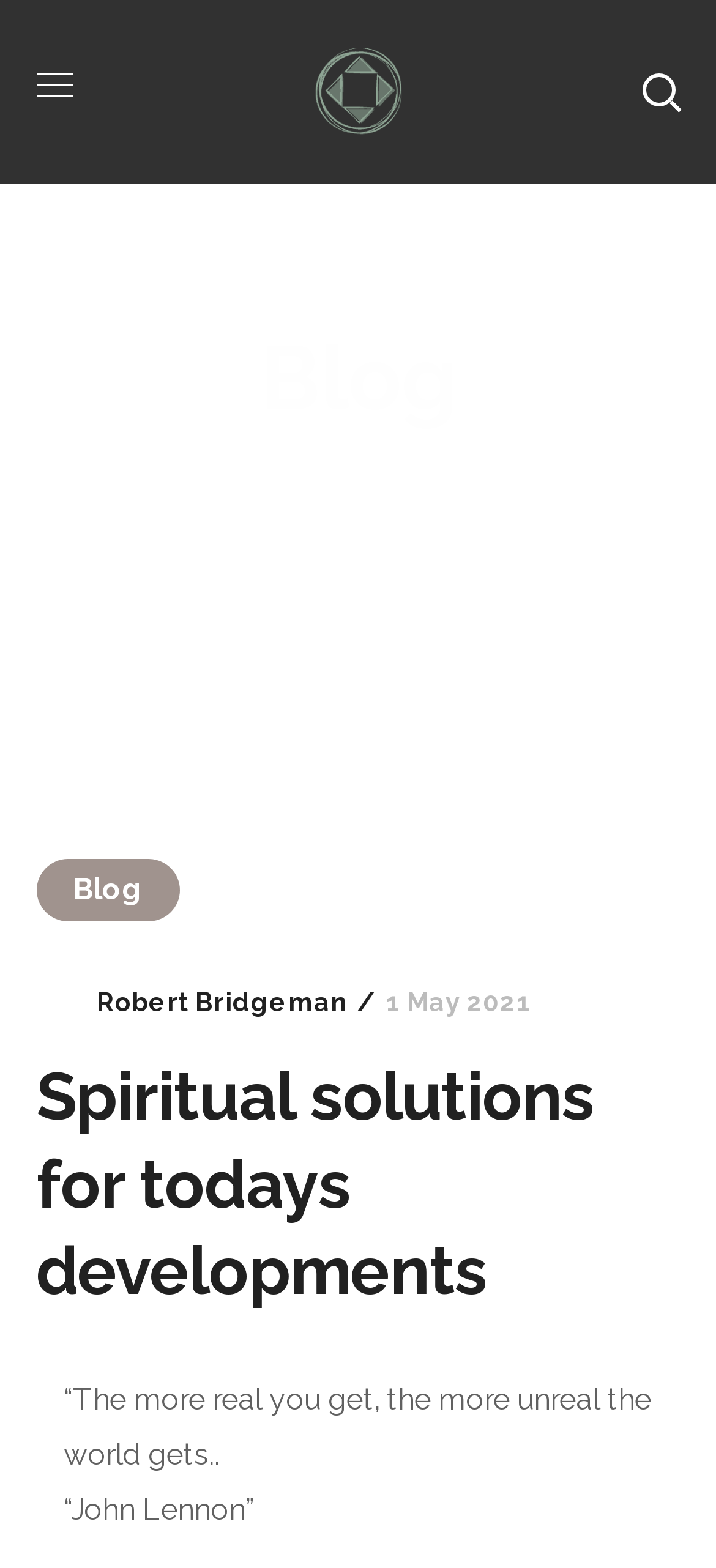Please extract the webpage's main title and generate its text content.

Spiritual solutions for todays developments